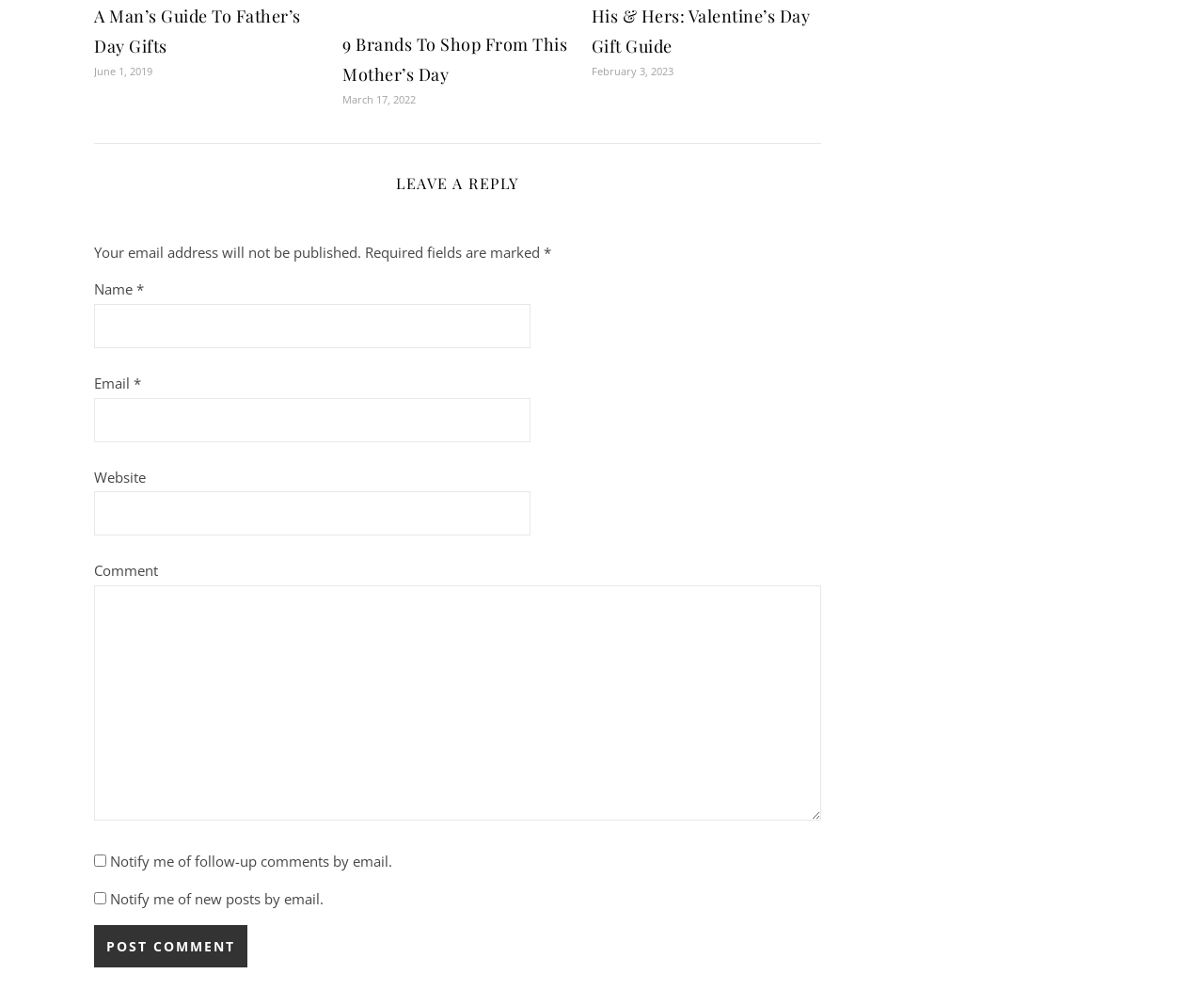Identify the bounding box coordinates of the clickable region to carry out the given instruction: "Click on the link '9 Brands To Shop From This Mother’s Day'".

[0.285, 0.033, 0.471, 0.087]